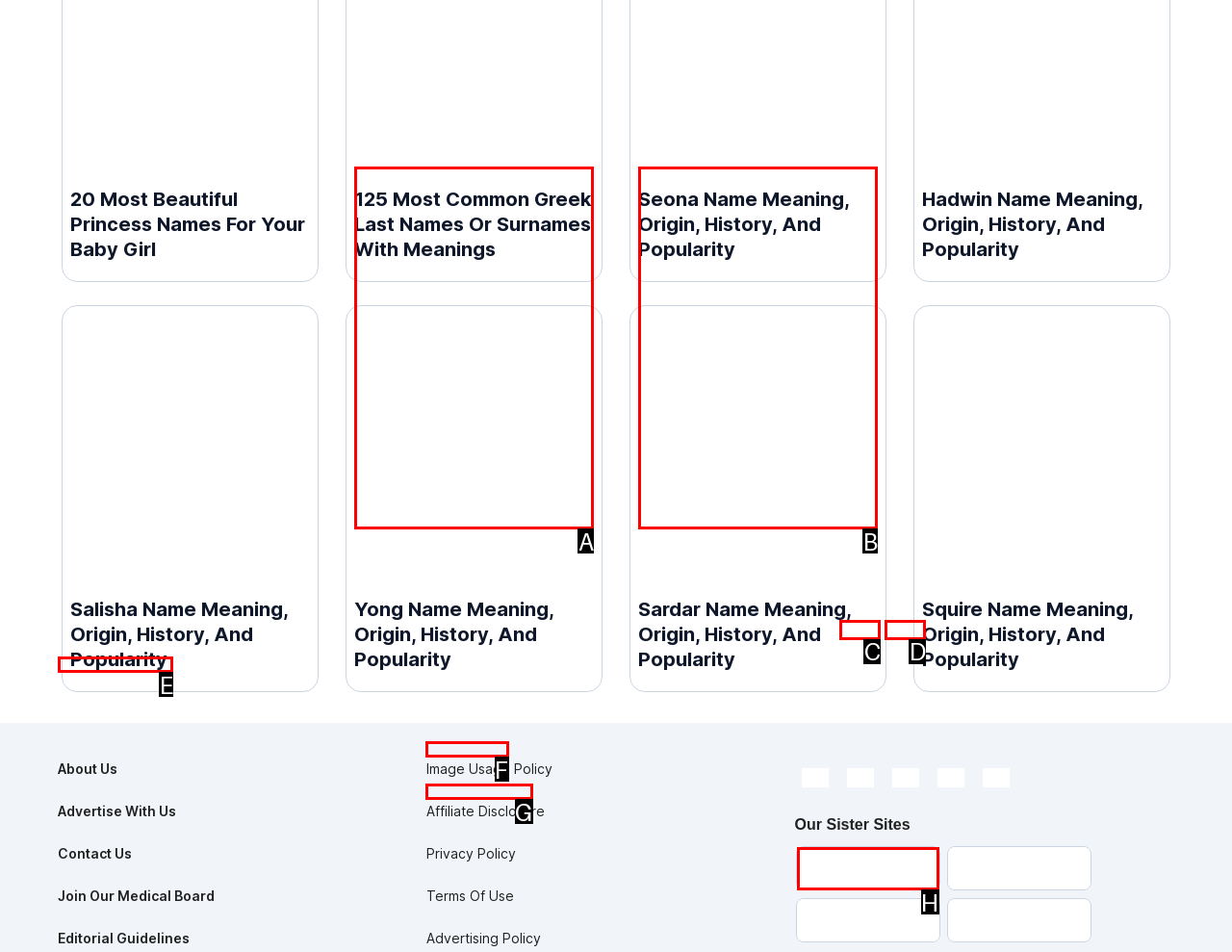Choose the correct UI element to click for this task: Visit the StyleCraze website Answer using the letter from the given choices.

H